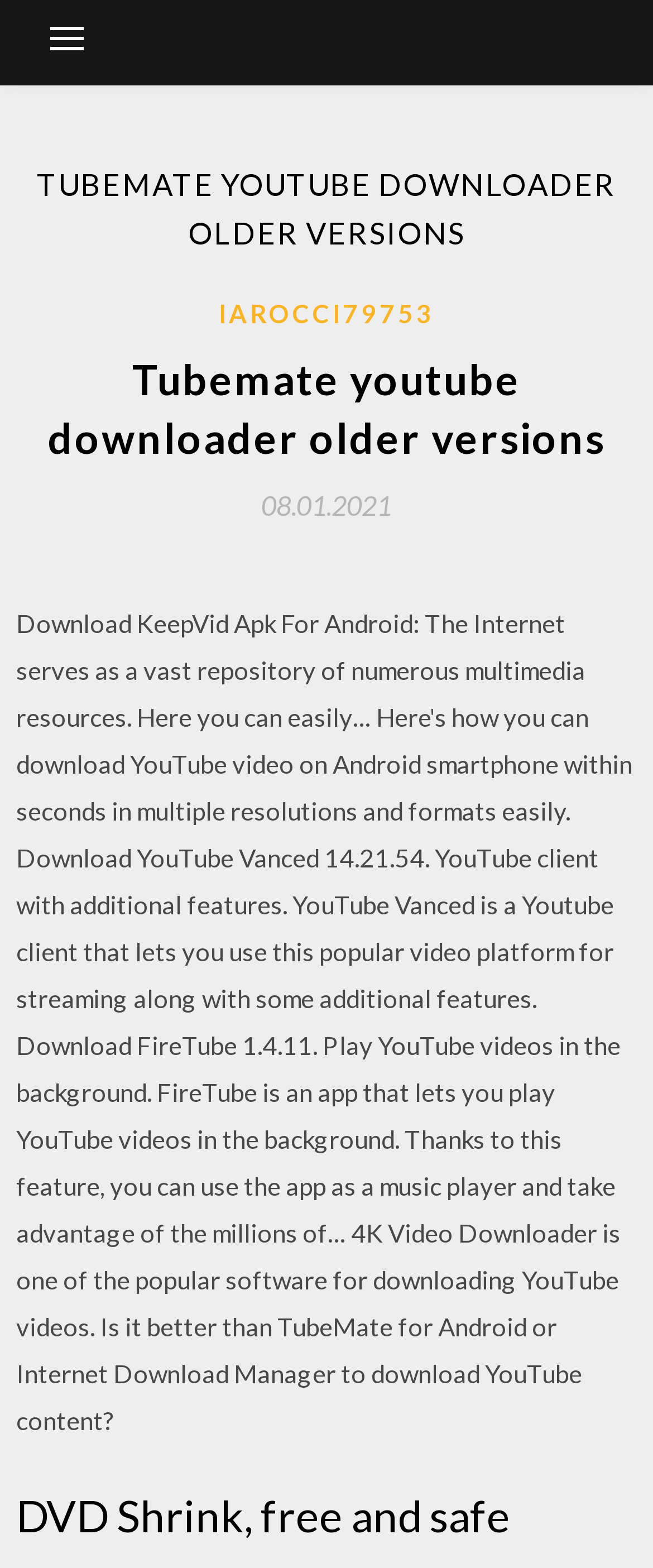Give a detailed account of the webpage.

The webpage is about Tubemate YouTube downloader older versions, specifically from 2020. At the top-left corner, there is a button that controls the primary menu. Below the button, there is a header section that spans almost the entire width of the page. Within this header, the title "TUBEMATE YOUTUBE DOWNLOADER OLDER VERSIONS" is prominently displayed. 

Below the title, there is another section that contains a link to "IAROCCI79753" on the right side, and a heading that repeats the title "Tubemate youtube downloader older versions" on the left side. Further down, there is a link to a specific date, "08.01.2021", which is accompanied by a time element.